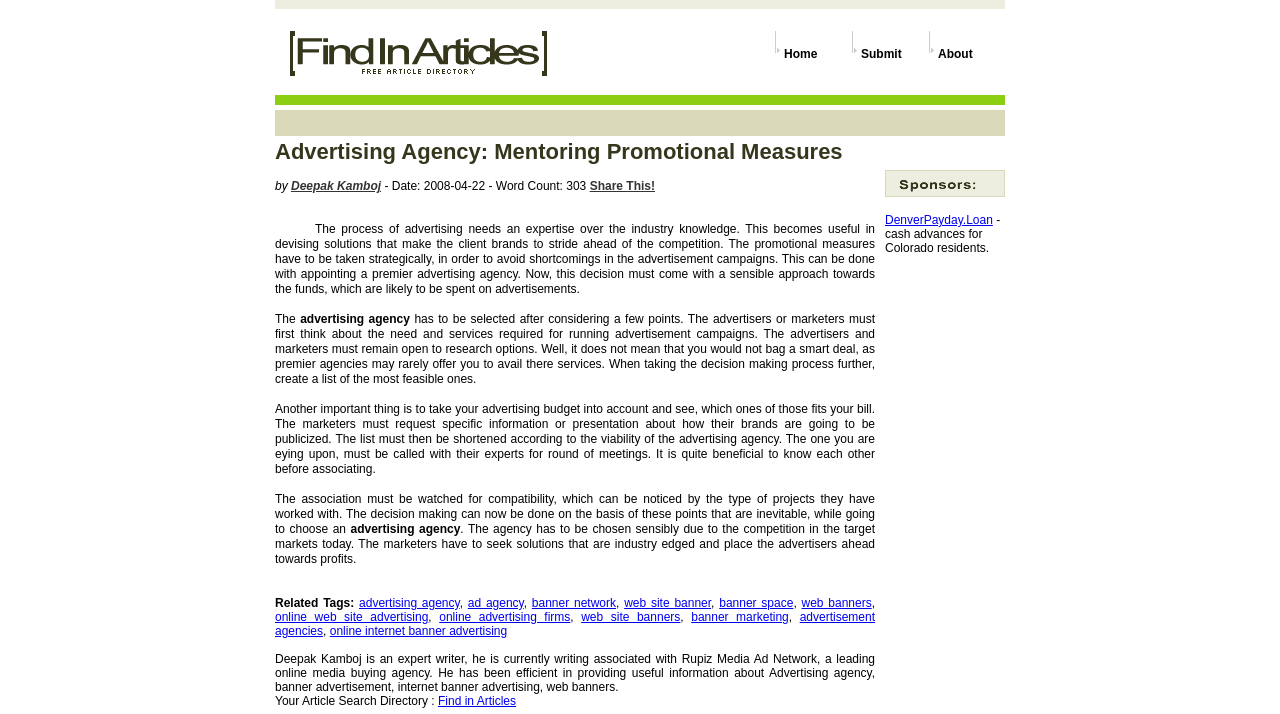Highlight the bounding box coordinates of the element that should be clicked to carry out the following instruction: "Submit your article". The coordinates must be given as four float numbers ranging from 0 to 1, i.e., [left, top, right, bottom].

[0.673, 0.066, 0.704, 0.085]